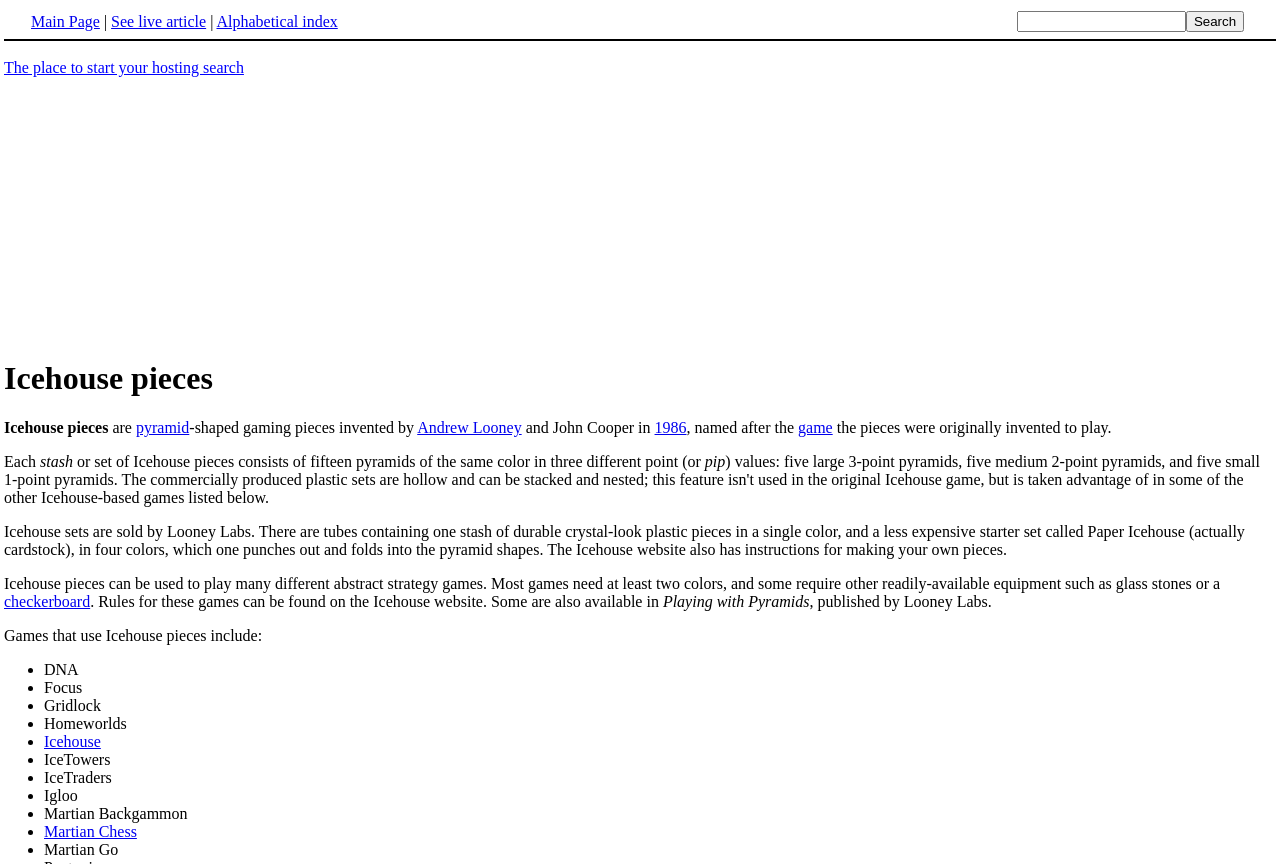Locate the bounding box coordinates of the element that needs to be clicked to carry out the instruction: "Search for something". The coordinates should be given as four float numbers ranging from 0 to 1, i.e., [left, top, right, bottom].

[0.794, 0.013, 0.926, 0.037]